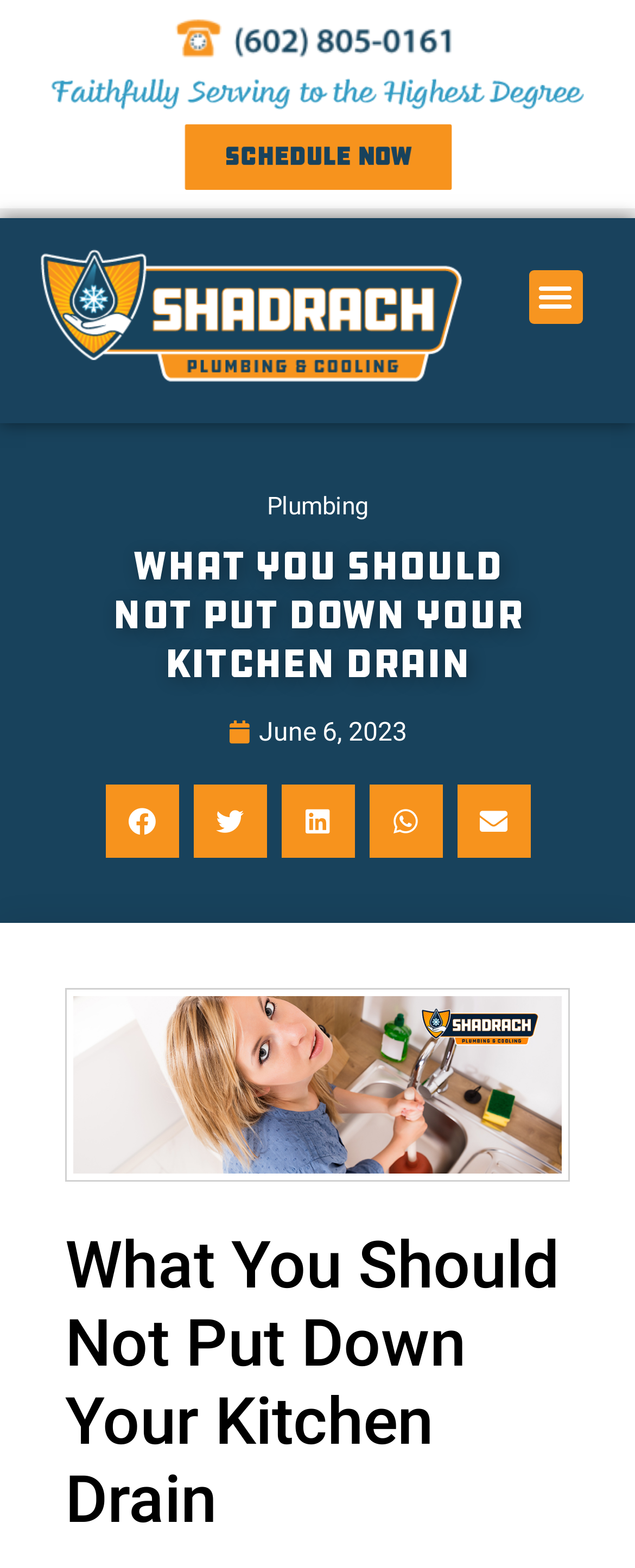Provide a brief response to the question below using a single word or phrase: 
What is depicted in the image on the webpage?

A kitchen drain